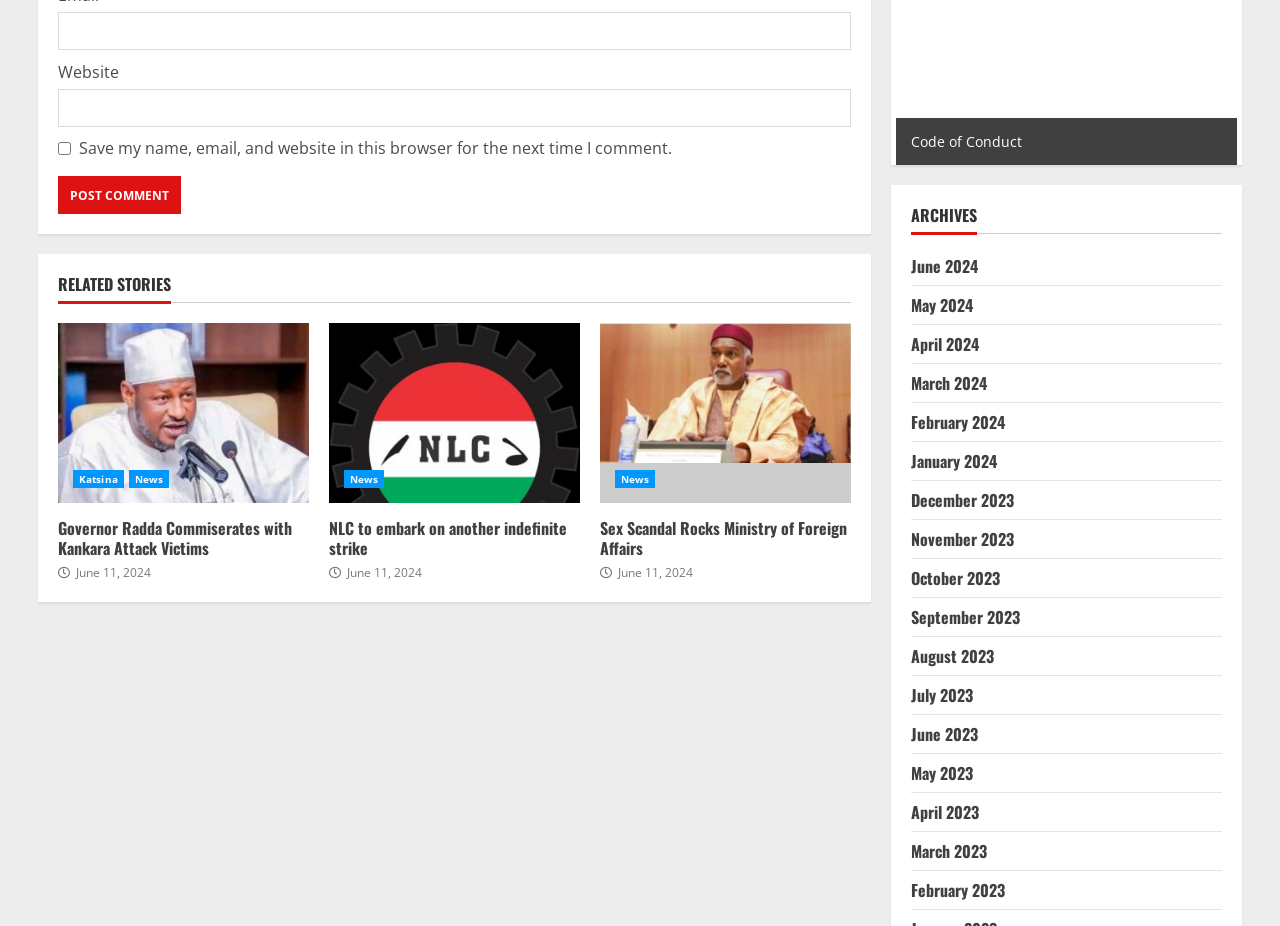Please find the bounding box coordinates in the format (top-left x, top-left y, bottom-right x, bottom-right y) for the given element description. Ensure the coordinates are floating point numbers between 0 and 1. Description: parent_node: Name name="author"

None